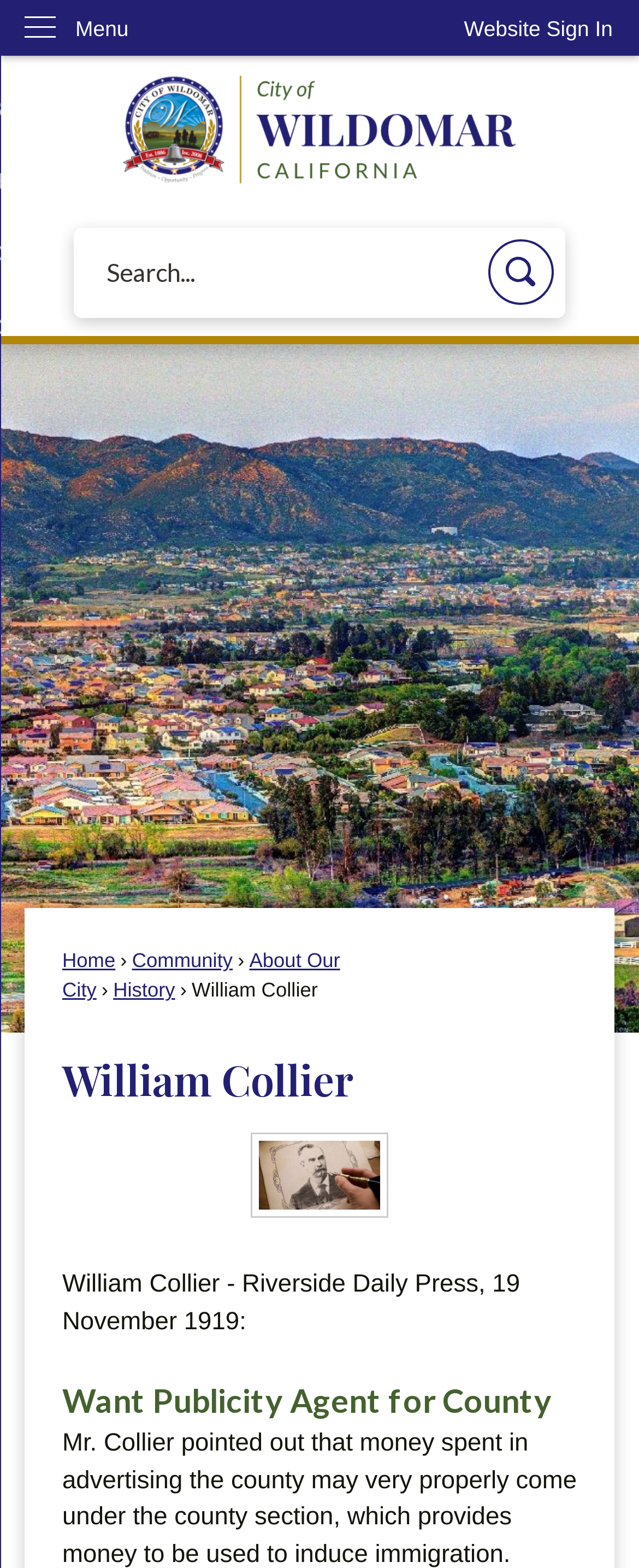Is there an image of a person on this webpage?
Please use the image to deliver a detailed and complete answer.

I found an image element with the description 'William Collier Co-Founder of Wildomar' which suggests that it is an image of a person, likely William Collier.